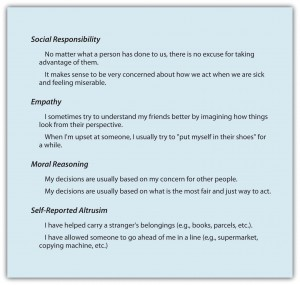Describe the image with as much detail as possible.

The image, titled "Figure 8.9 Measuring the Altruistic Personality," presents a visual representation of a scale designed to assess individual differences in willingness to help others, reflecting the prosocial personality. The scale features four key dimensions associated with altruism:

1. **Social Responsibility** - Emphasizes the obligation to help others, rejecting any justifications for taking advantage of them, especially in times of distress.
   
2. **Empathy** - Highlights the importance of understanding and relating to others' feelings, particularly when in conflict or upset, encouraging a perspective-taking approach.
   
3. **Moral Reasoning** - Focuses on decision-making processes guided by concern for others, prioritizing fairness and ethical considerations in actions taken toward others.
   
4. **Self-Reported Altruism** - Provides examples of altruistic behaviors, such as assisting strangers or allowing others to go ahead in lines, showcasing practical instances of helpfulness.

This scale serves as a tool for individuals to reflect on their own altruistic tendencies and the influence of personality on their willingness to provide help, adapted from research by Penner, Fritzsche, Craiger, and Freifeld (1995).